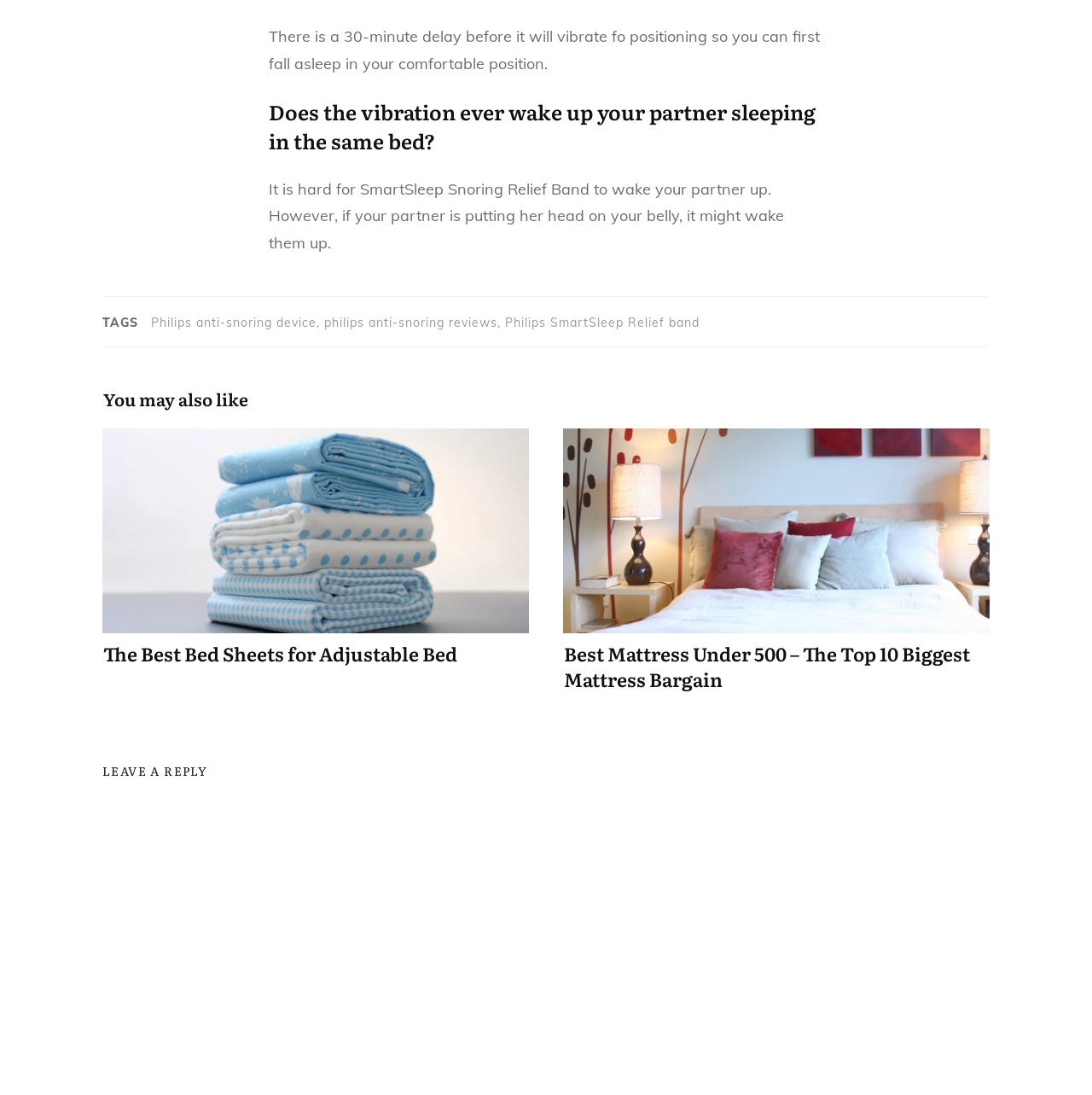How many articles are listed under 'You may also like'?
Using the image, elaborate on the answer with as much detail as possible.

The page has a section titled 'You may also like' with two article links, one about 'The Best Bed Sheets for Adjustable Bed' and another about 'Best Mattress Under 500 – The Top 10 Biggest Mattress Bargain'.